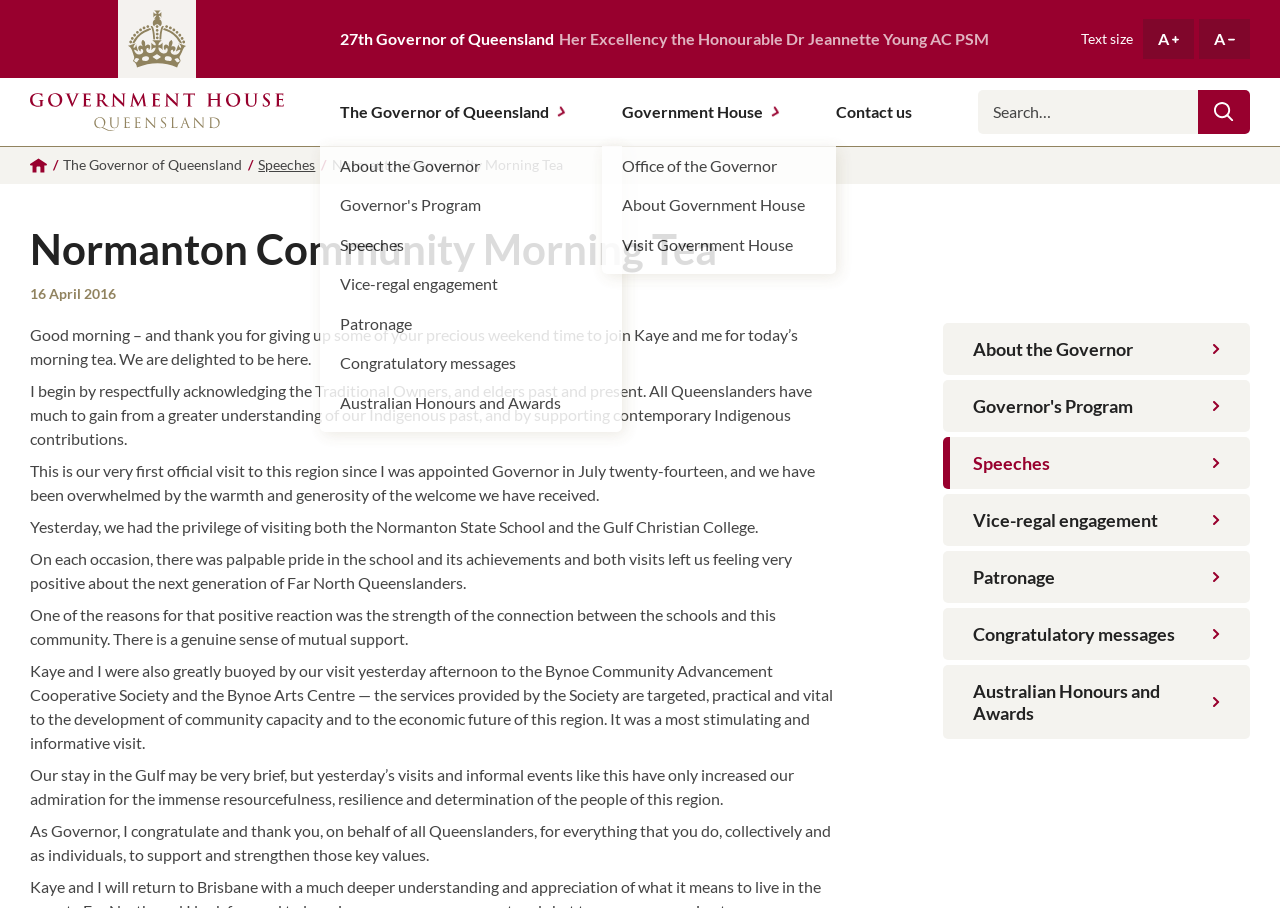Please specify the bounding box coordinates of the clickable region necessary for completing the following instruction: "Contact the Government House". The coordinates must consist of four float numbers between 0 and 1, i.e., [left, top, right, bottom].

[0.638, 0.086, 0.728, 0.16]